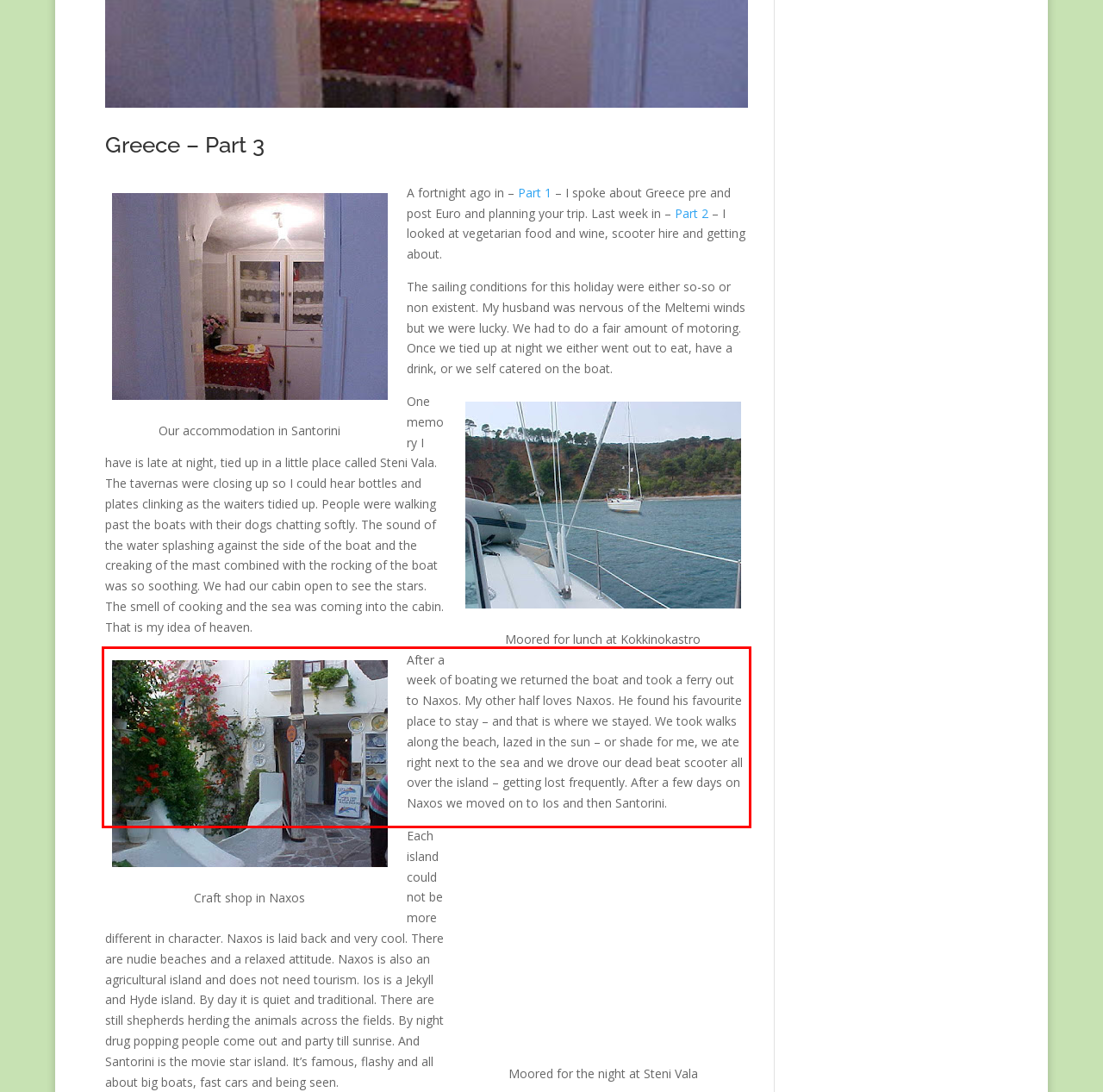In the given screenshot, locate the red bounding box and extract the text content from within it.

After a week of boating we returned the boat and took a ferry out to Naxos. My other half loves Naxos. He found his favourite place to stay – and that is where we stayed. We took walks along the beach, lazed in the sun – or shade for me, we ate right next to the sea and we drove our dead beat scooter all over the island – getting lost frequently. After a few days on Naxos we moved on to Ios and then Santorini.